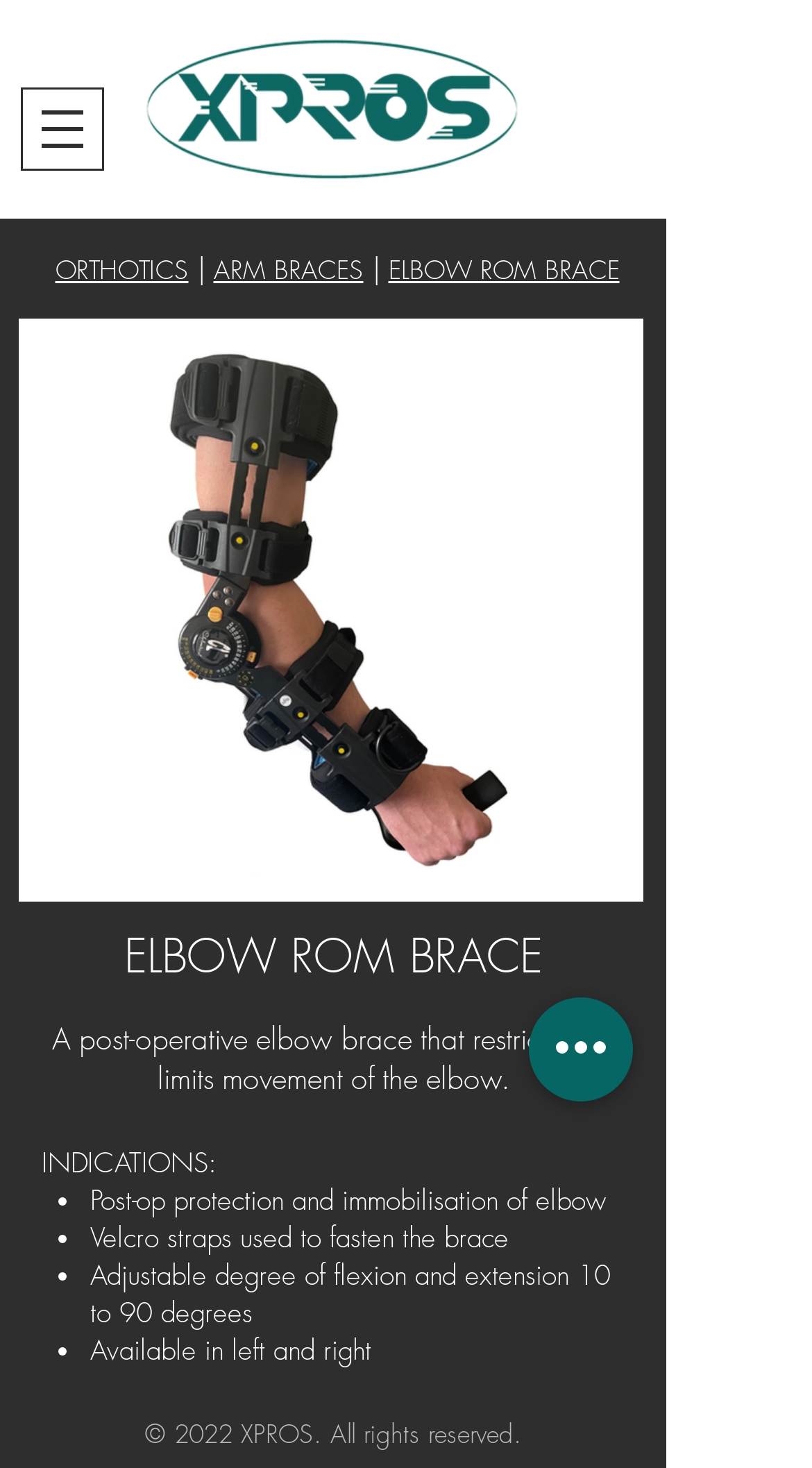How many degrees of flexion and extension does the elbow ROM brace allow?
Kindly answer the question with as much detail as you can.

The webpage mentions that the elbow ROM brace has an 'Adjustable degree of flexion and extension 10 to 90 degrees'. This implies that the brace allows for a range of motion from 10 degrees to 90 degrees.